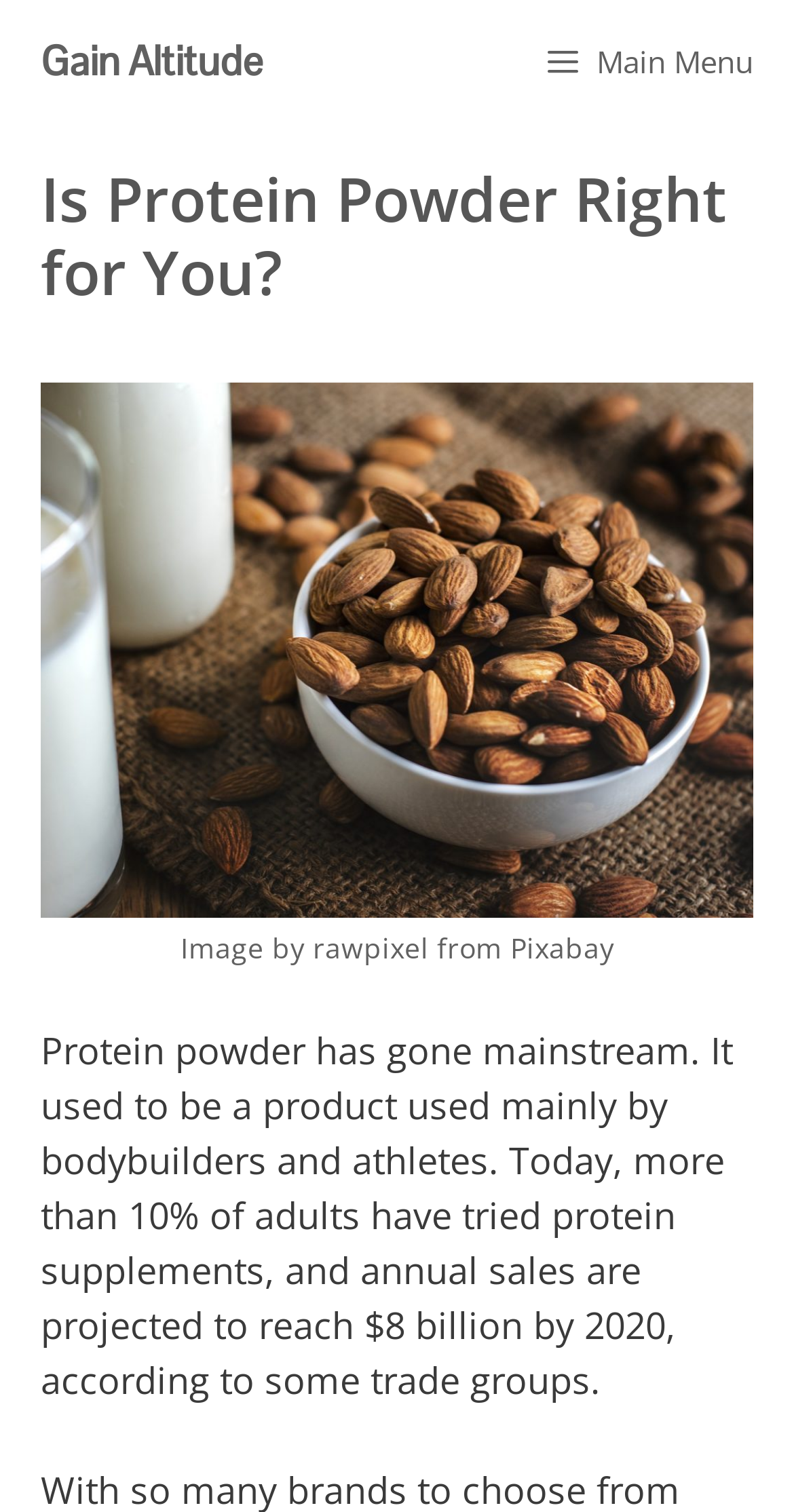Analyze the image and answer the question with as much detail as possible: 
What is the projected annual sales of protein supplements by 2020?

The text on the webpage states that 'Today, more than 10% of adults have tried protein supplements, and annual sales are projected to reach $8 billion by 2020, according to some trade groups.' This indicates that the projected annual sales of protein supplements by 2020 is $8 billion.